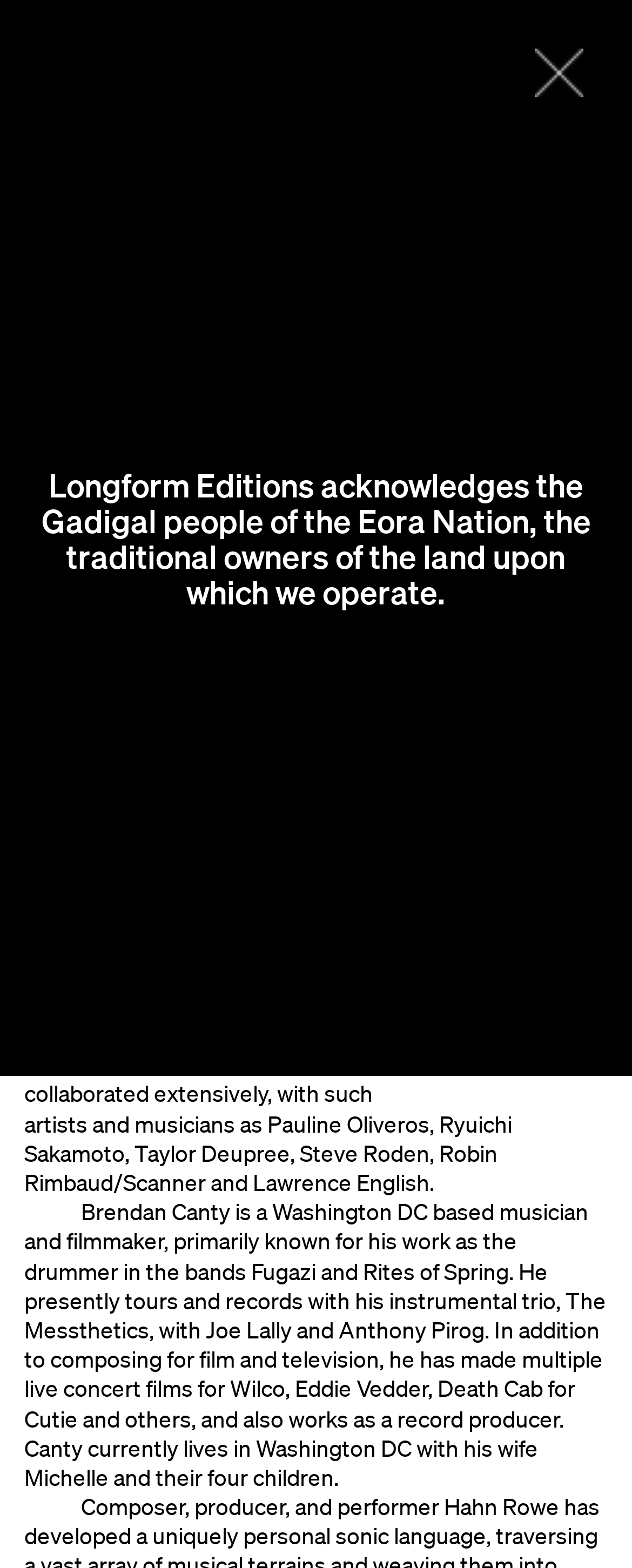Find the bounding box coordinates of the clickable area required to complete the following action: "Visit the ACTIVITY page".

None